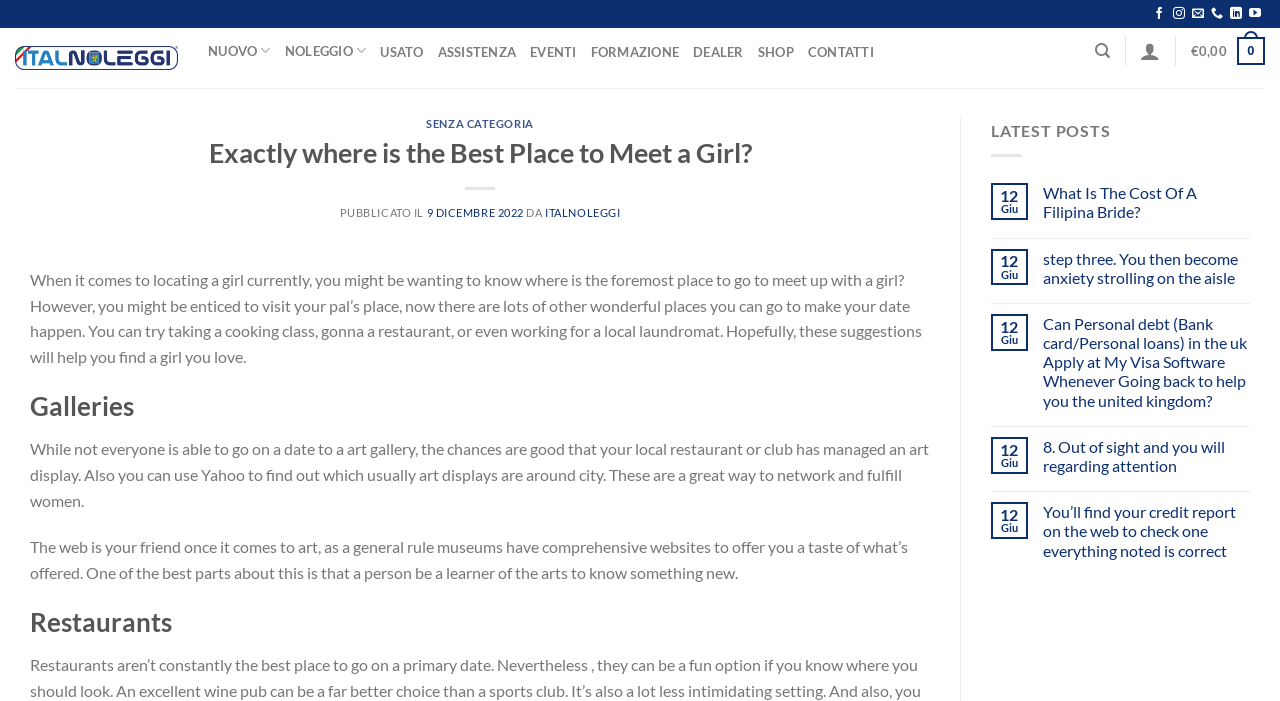Please pinpoint the bounding box coordinates for the region I should click to adhere to this instruction: "Search for training programs".

None